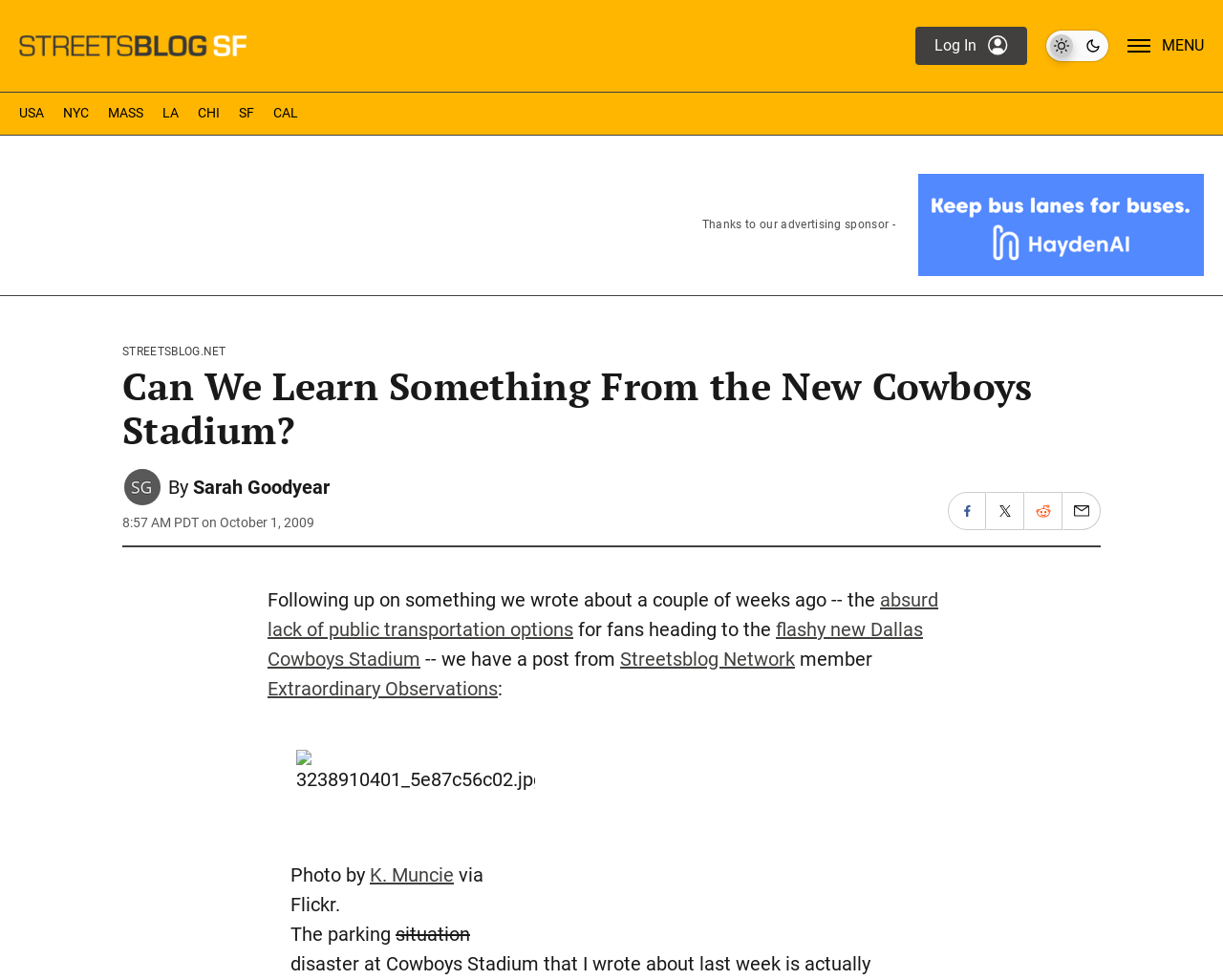Specify the bounding box coordinates of the element's area that should be clicked to execute the given instruction: "Search for something". The coordinates should be four float numbers between 0 and 1, i.e., [left, top, right, bottom].

None